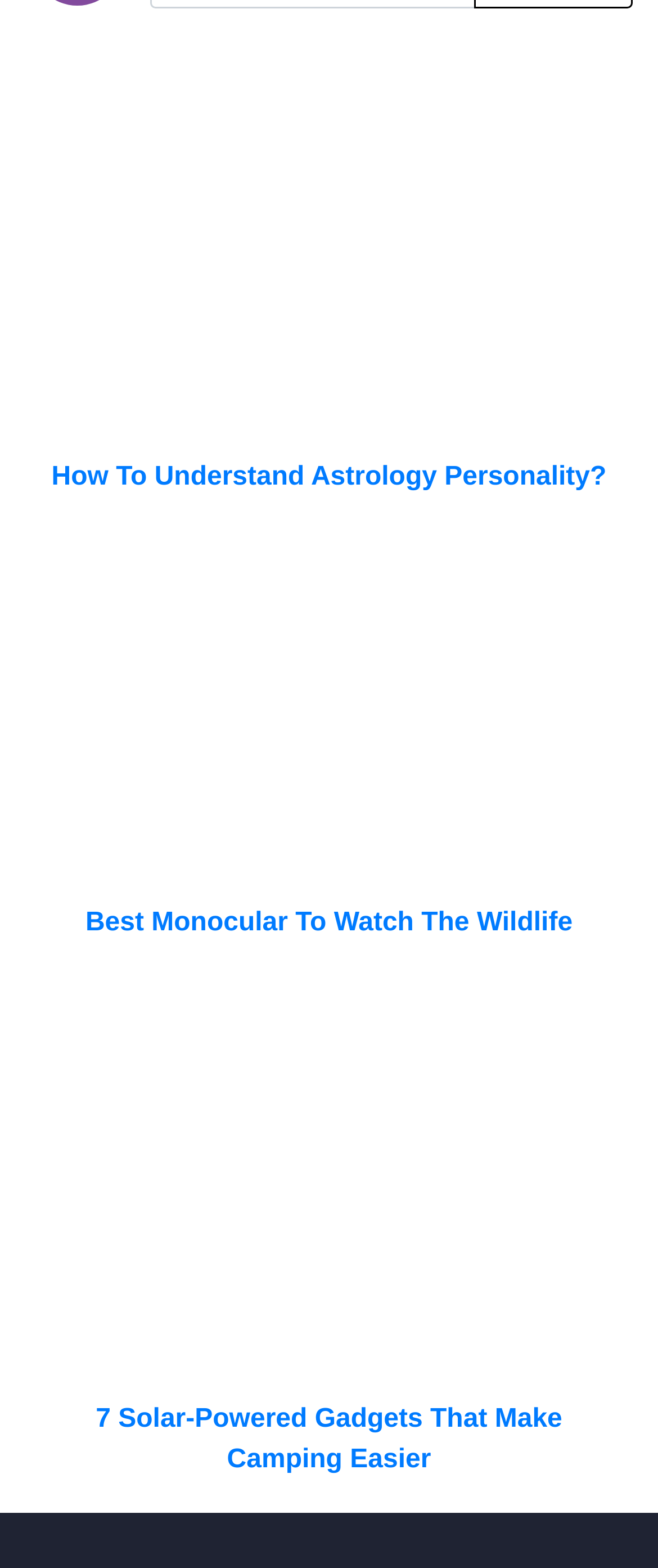Identify the bounding box coordinates for the UI element that matches this description: "Return and Refund Policy".

[0.082, 0.643, 0.55, 0.661]